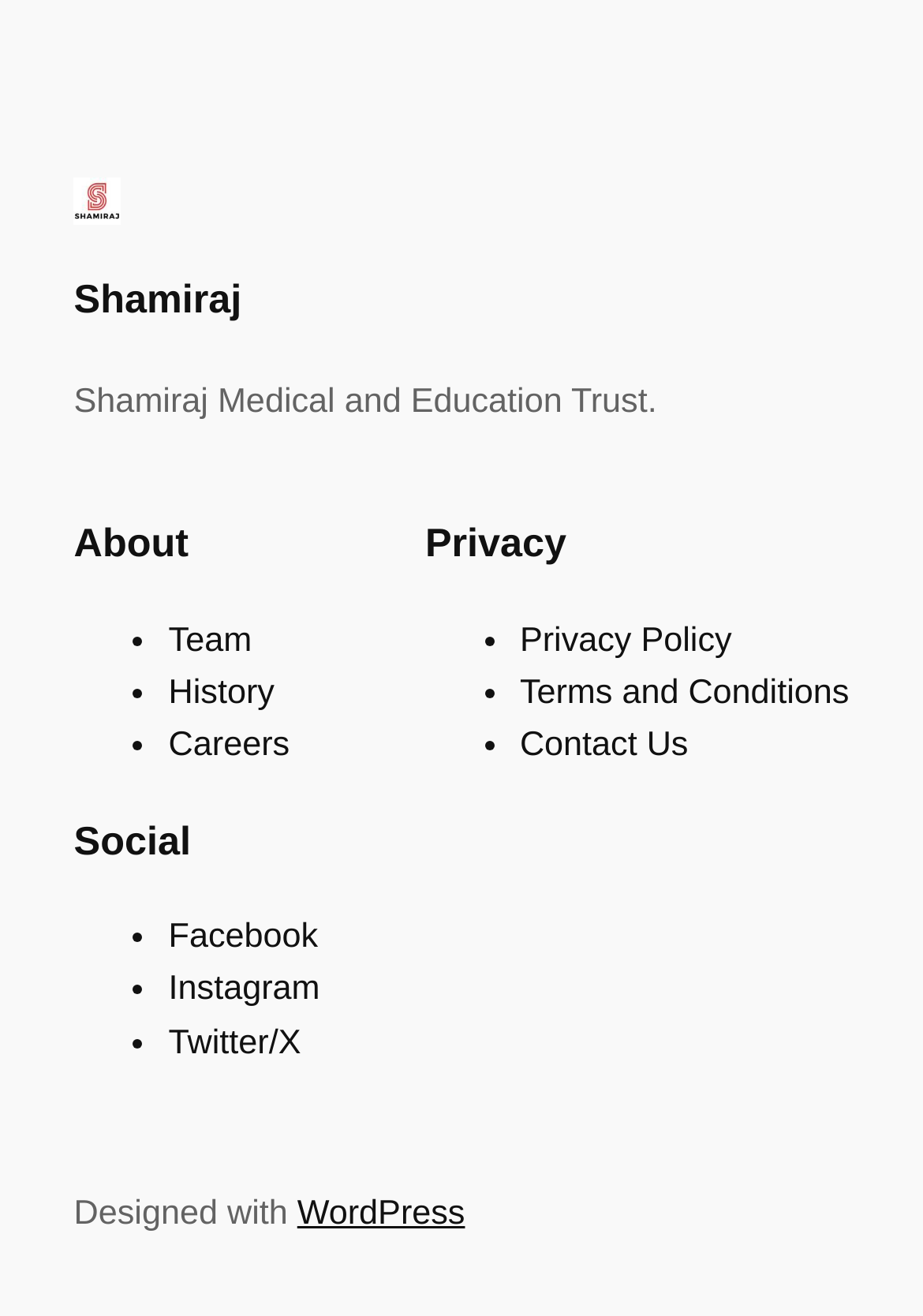What is the last item in the About navigation?
Examine the image and give a concise answer in one word or a short phrase.

Careers